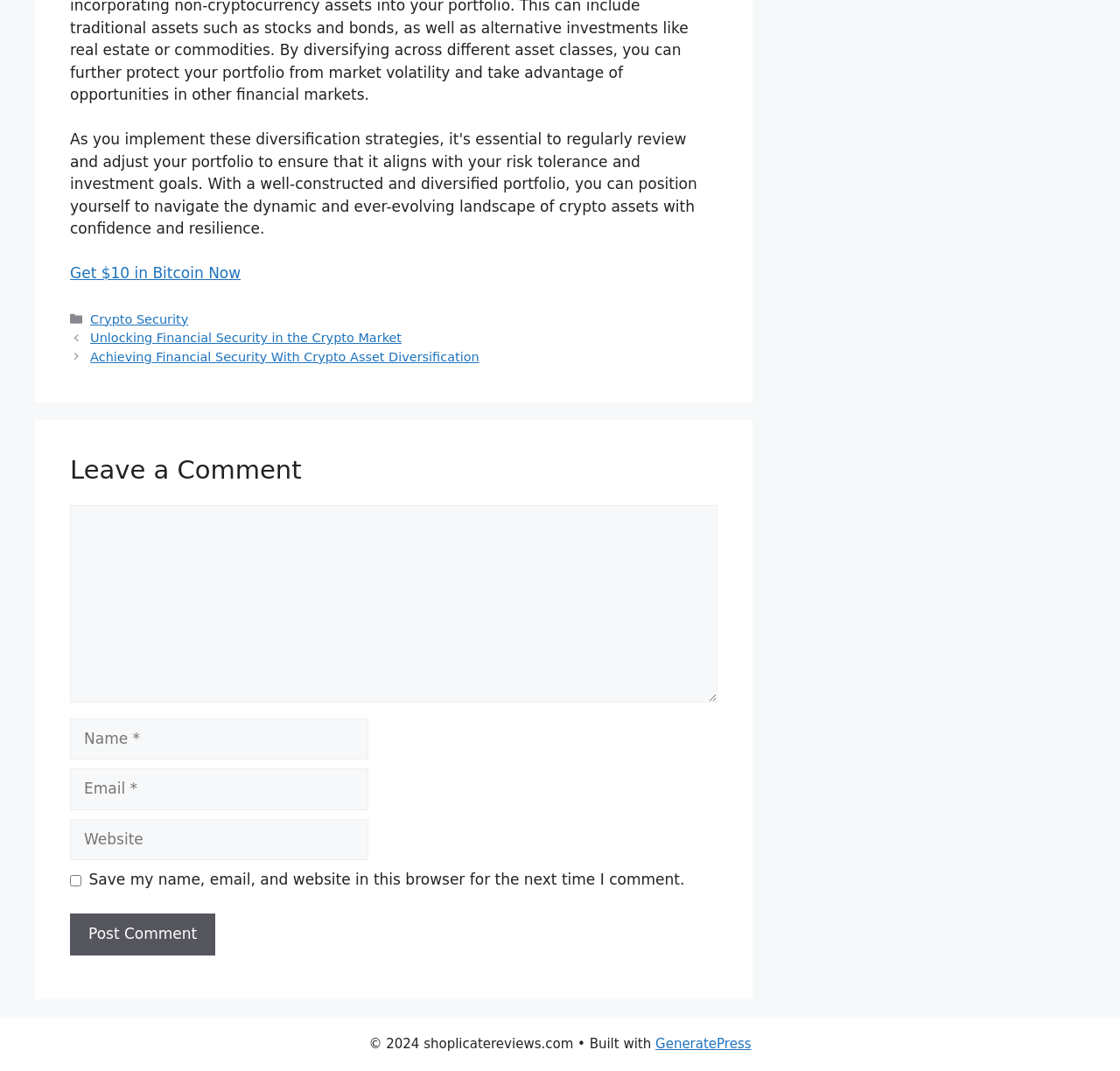Please mark the bounding box coordinates of the area that should be clicked to carry out the instruction: "Get $10 in Bitcoin Now".

[0.062, 0.247, 0.215, 0.263]